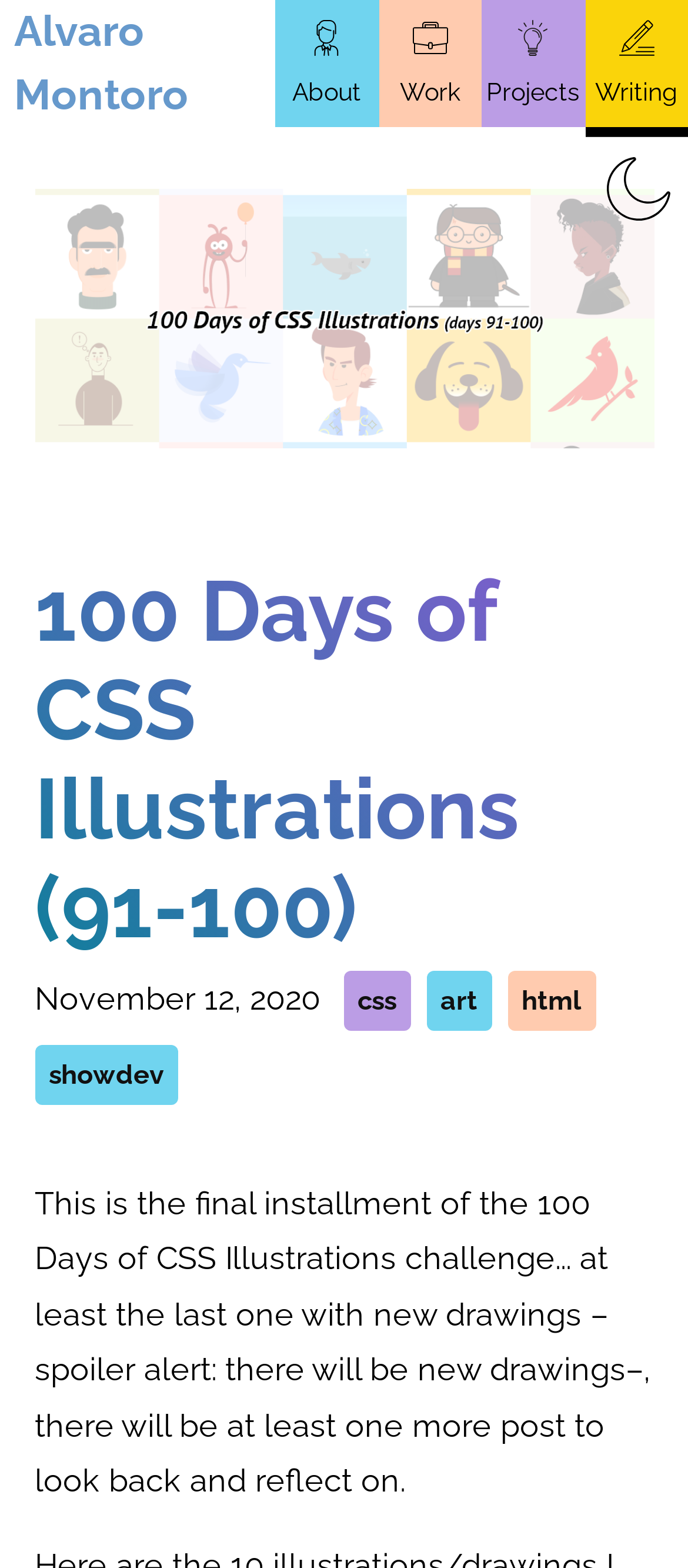What is the challenge being referred to?
Look at the image and provide a detailed response to the question.

The challenge being referred to is the '100 Days of CSS Illustrations' challenge, which is mentioned in the heading and the static text elements on the webpage.